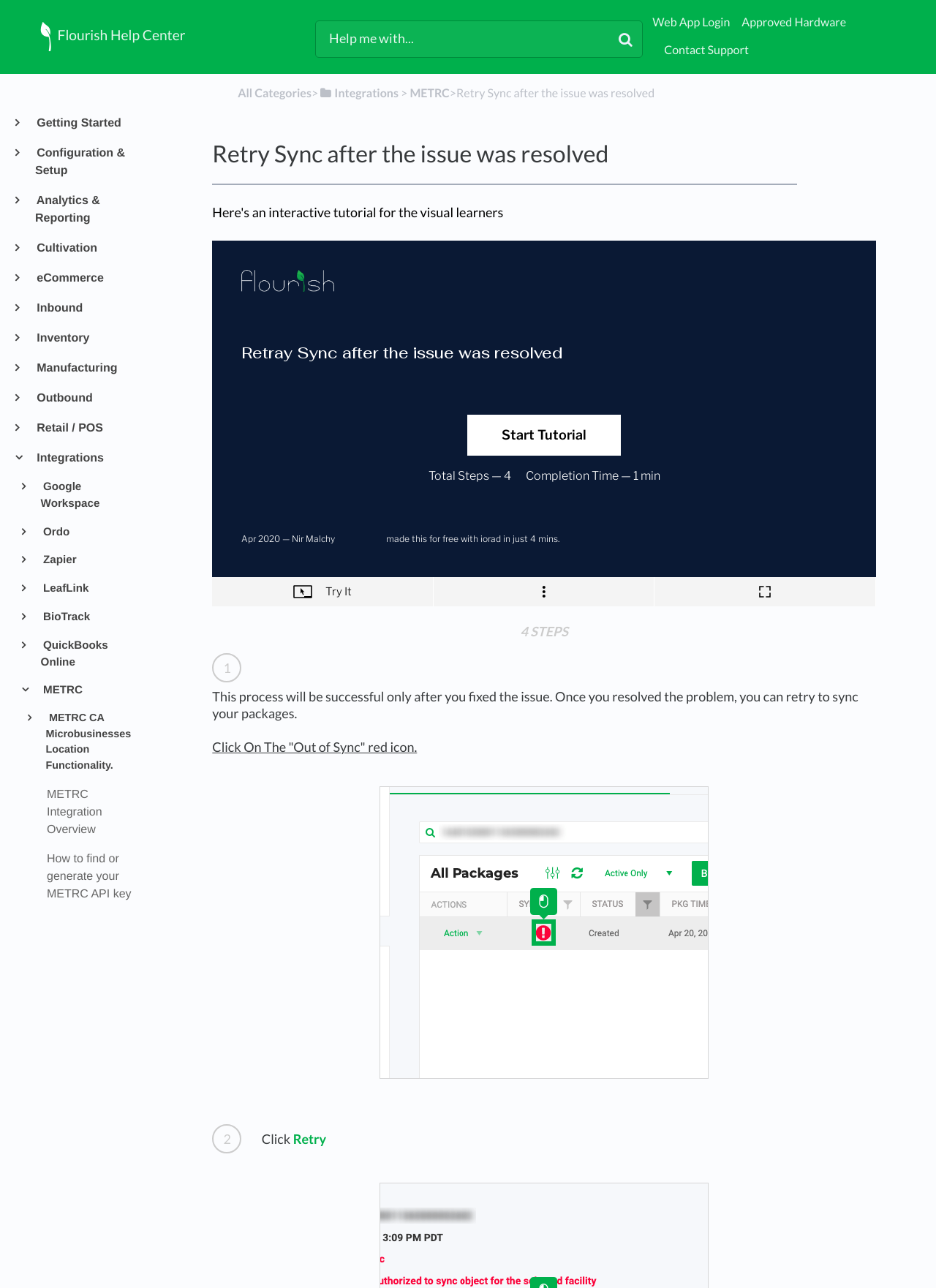Determine the bounding box coordinates of the clickable region to follow the instruction: "Search for help with...".

[0.337, 0.016, 0.687, 0.045]